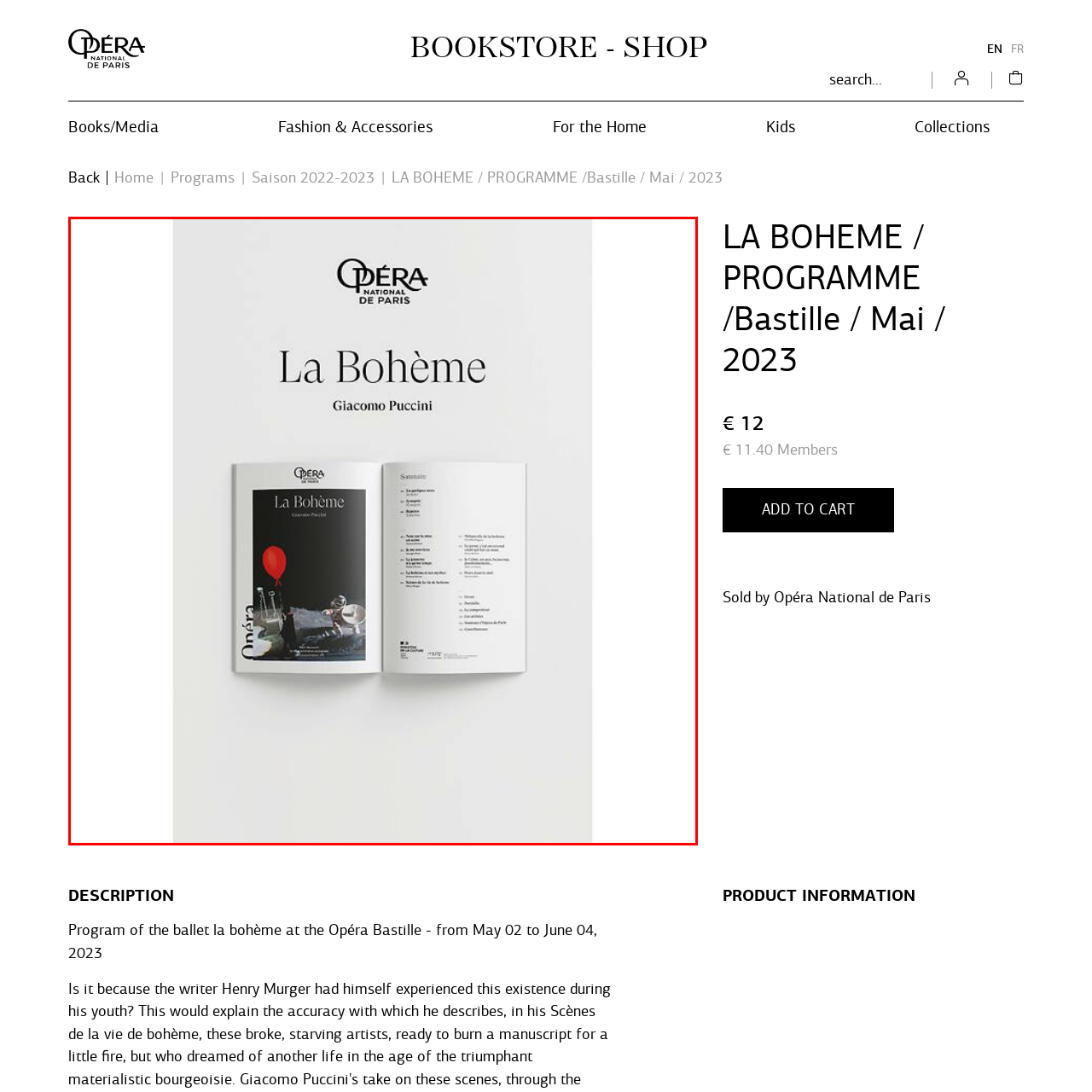What is the duration of the opera production?
Pay attention to the image outlined by the red bounding box and provide a thorough explanation in your answer, using clues from the image.

According to the program, the opera production will take place from May 02 to June 04, 2023, as part of the offerings from the Opéra Bastille, which enriches the operatic experience.